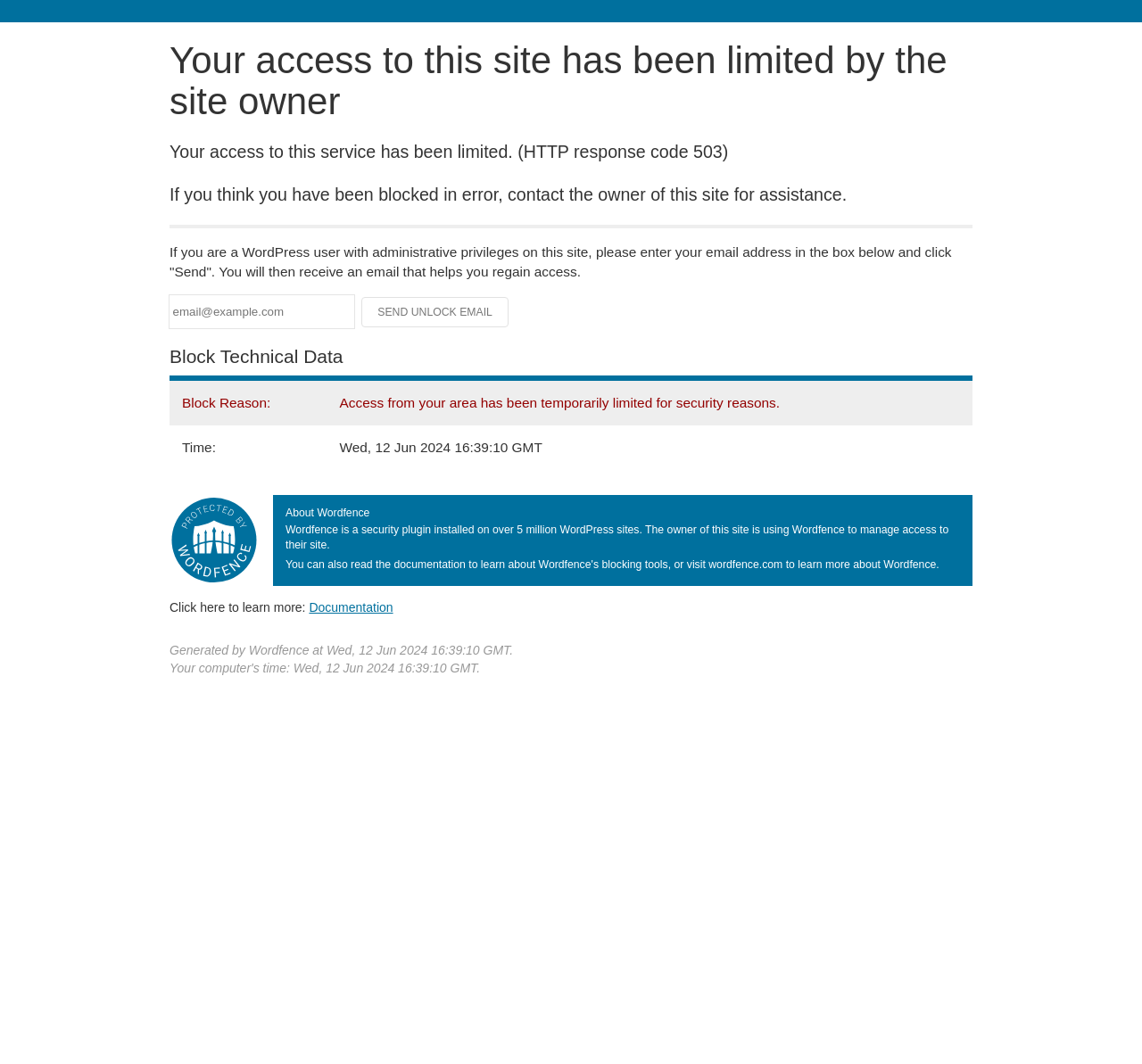Create an in-depth description of the webpage, covering main sections.

This webpage appears to be a blocked access page, indicating that the user's access to the site has been limited by the site owner. At the top of the page, there is a heading that states "Your access to this site has been limited by the site owner". Below this heading, there are three paragraphs of text explaining the reason for the block, how to regain access, and what to do if you are a WordPress user with administrative privileges.

Below these paragraphs, there is a separator line, followed by a section where users can enter their email address to receive an unlock email. This section includes a textbox to input the email address, a static text element with a placeholder email address, and a "Send Unlock Email" button.

Further down the page, there is a heading titled "Block Technical Data", which is followed by a table containing two rows of data. The first row displays the block reason, and the second row displays the time of the block.

To the right of the table, there is an image. Below the image, there is a heading titled "About Wordfence", which is followed by a paragraph of text describing what Wordfence is and its purpose. There is also a link to learn more about Wordfence.

At the very bottom of the page, there is a static text element displaying the generation time of the page by Wordfence.